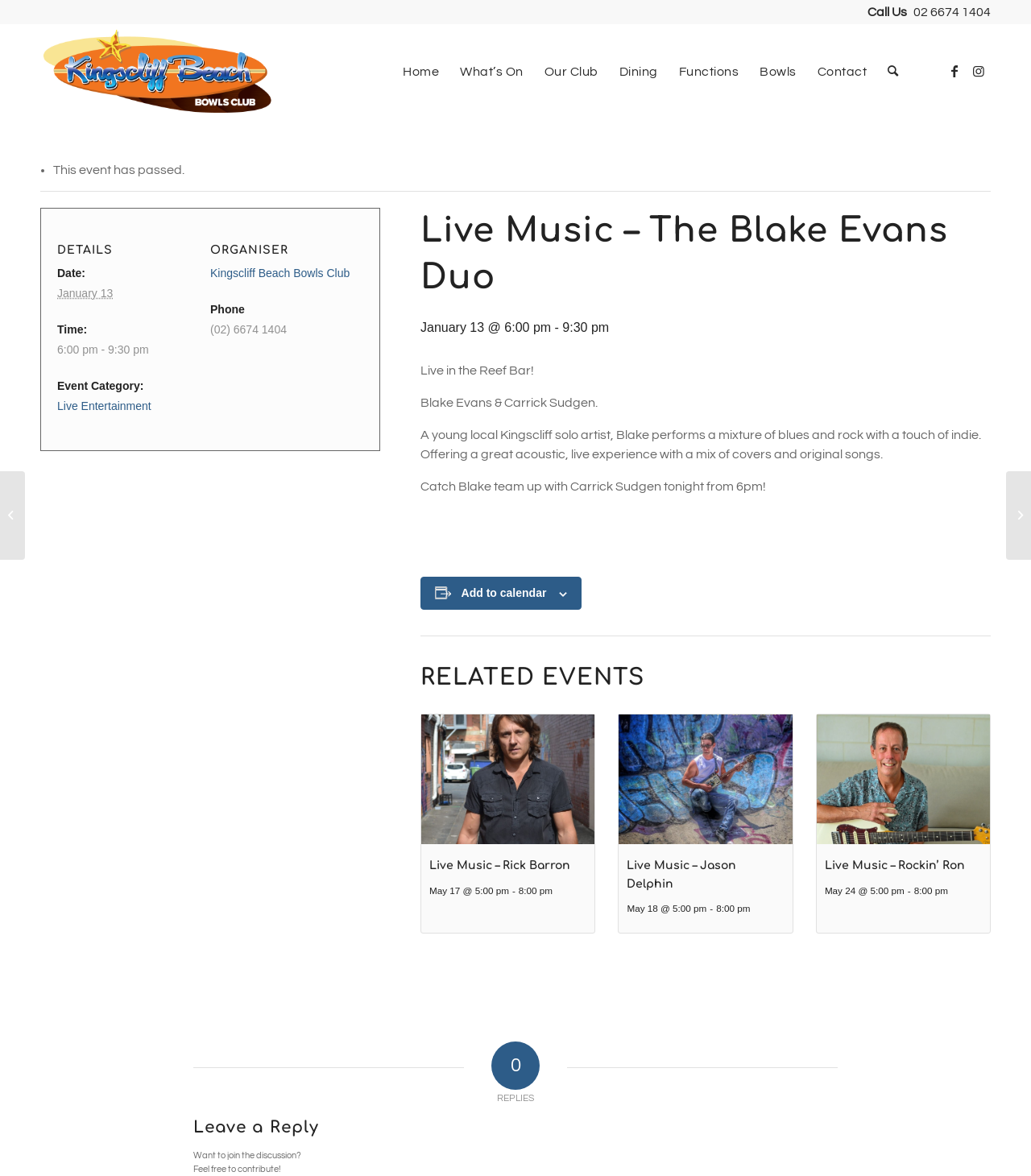Please determine the bounding box coordinates of the area that needs to be clicked to complete this task: 'Visit the Kingscliff Beach Bowling Club website'. The coordinates must be four float numbers between 0 and 1, formatted as [left, top, right, bottom].

[0.039, 0.021, 0.266, 0.101]